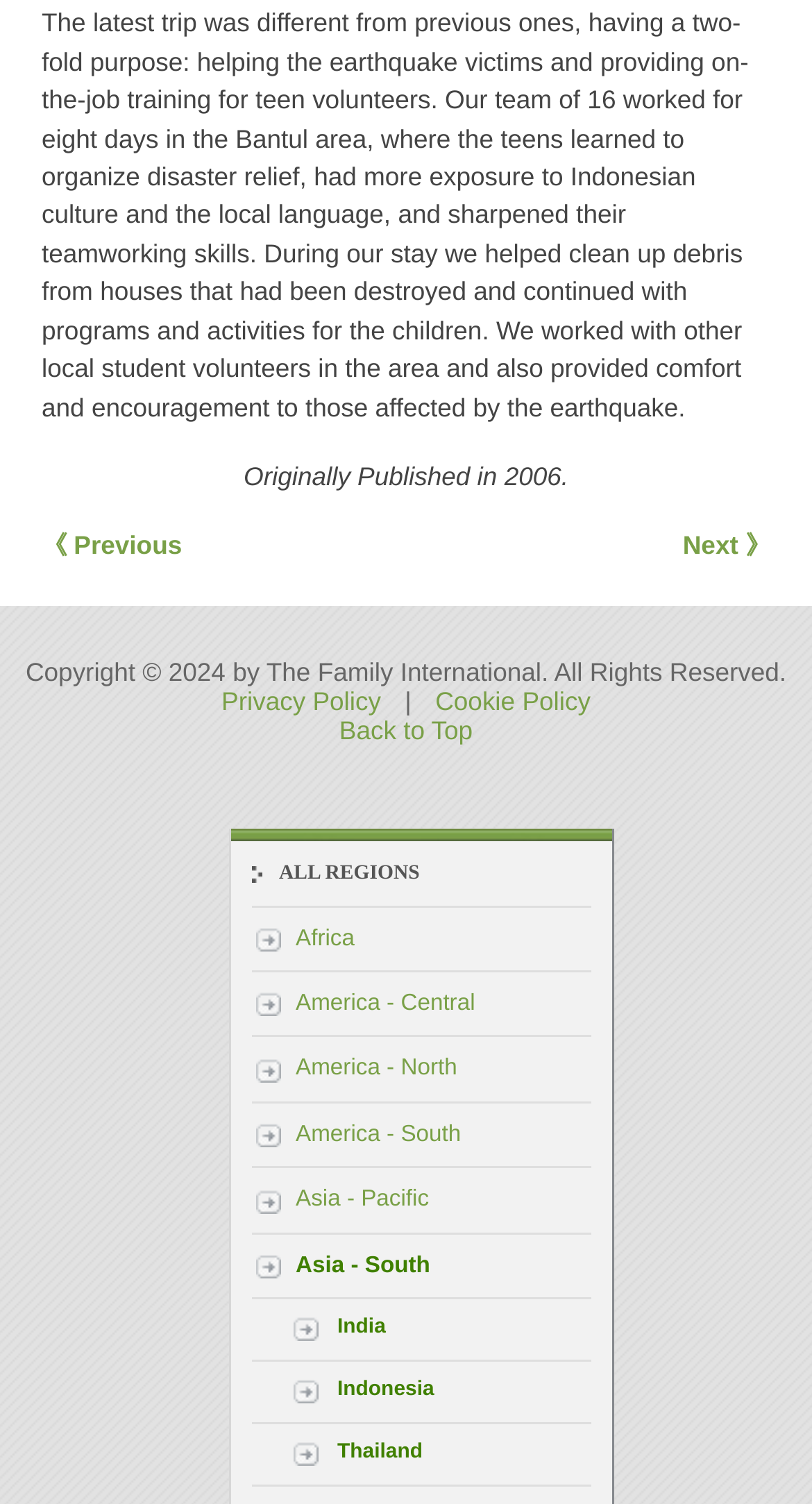How many regions are listed on the webpage?
Please provide a single word or phrase as your answer based on the screenshot.

7